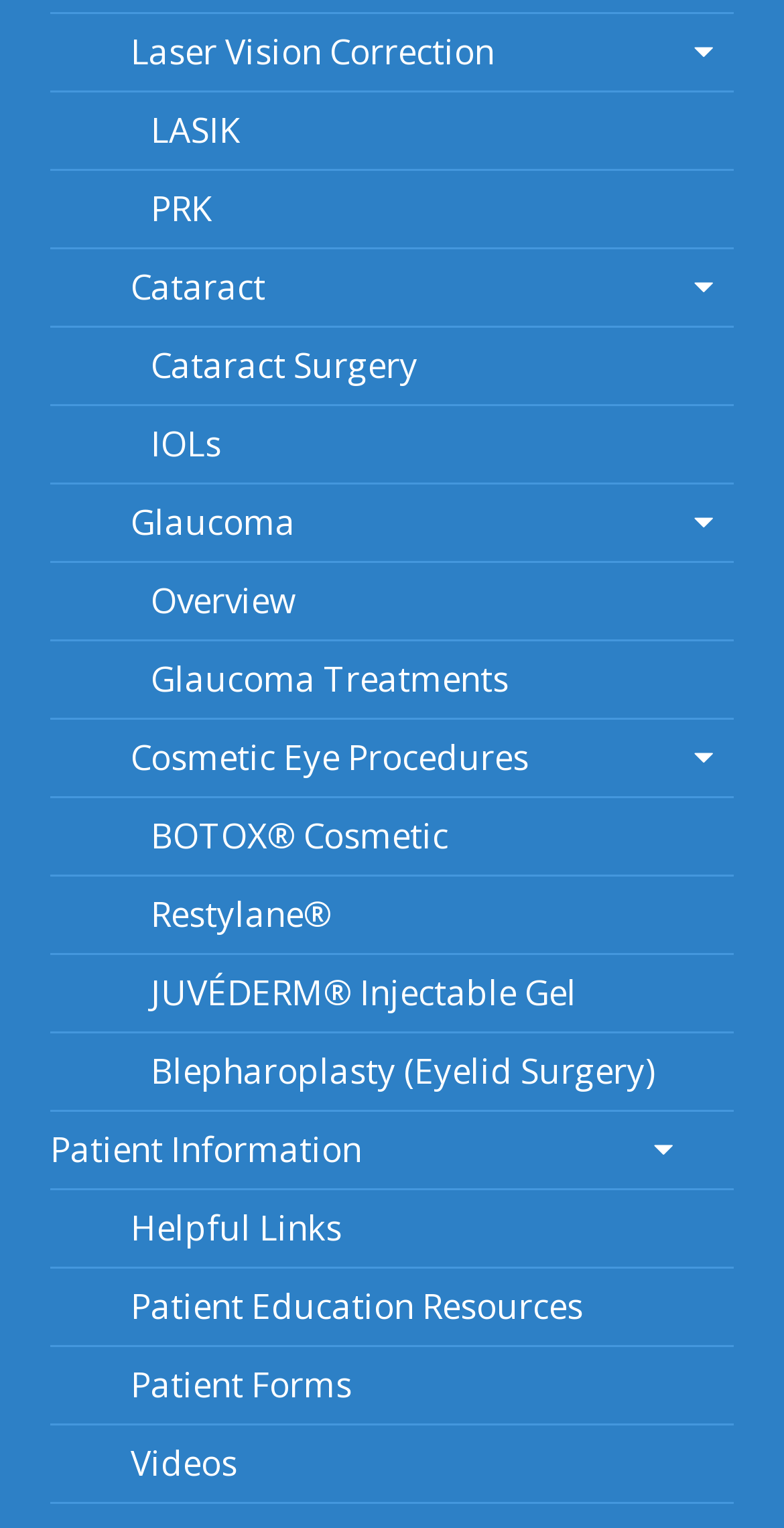Using the webpage screenshot, locate the HTML element that fits the following description and provide its bounding box: "Restylane®".

[0.064, 0.574, 0.936, 0.625]